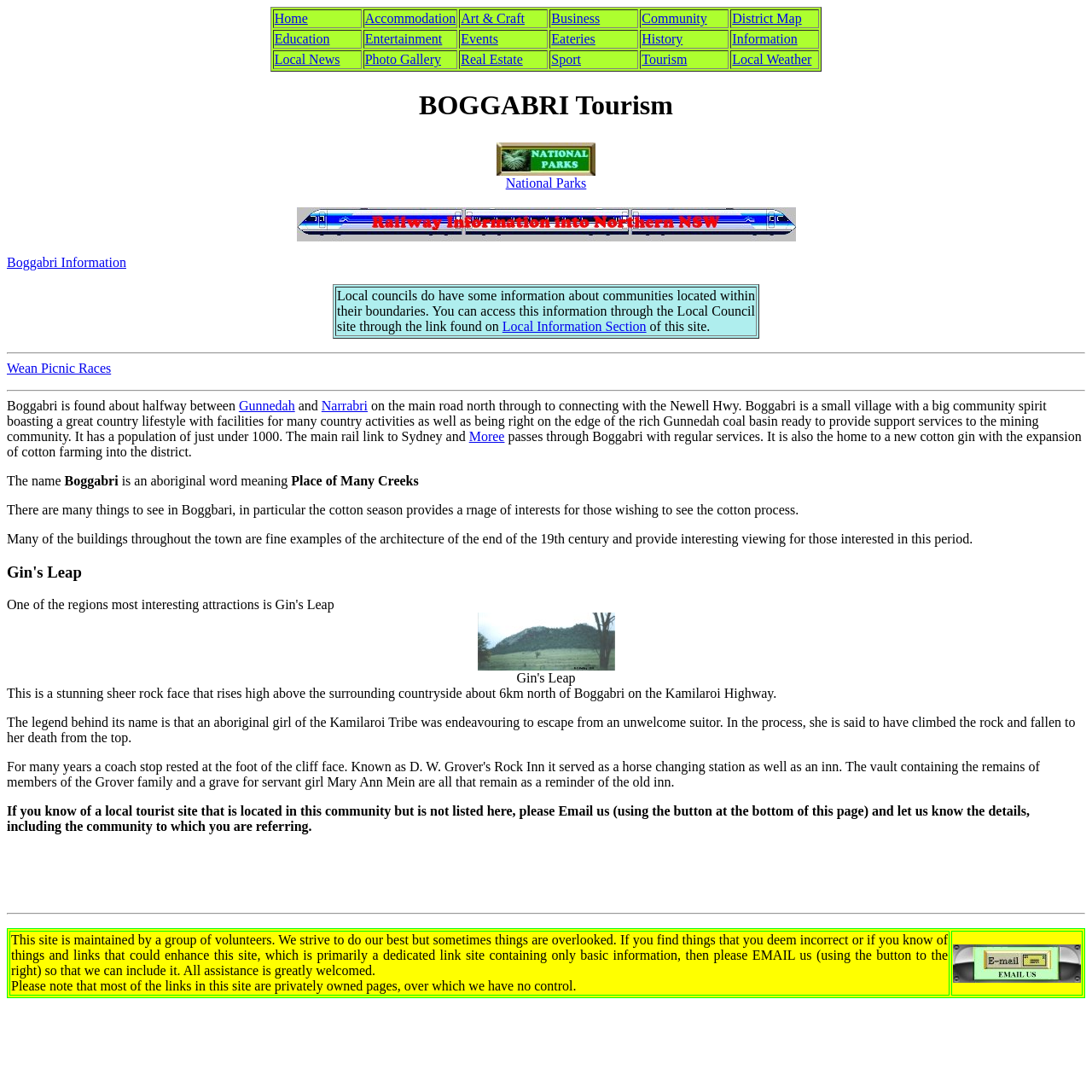Please identify the bounding box coordinates of the element's region that needs to be clicked to fulfill the following instruction: "Email us". The bounding box coordinates should consist of four float numbers between 0 and 1, i.e., [left, top, right, bottom].

[0.871, 0.853, 0.991, 0.912]